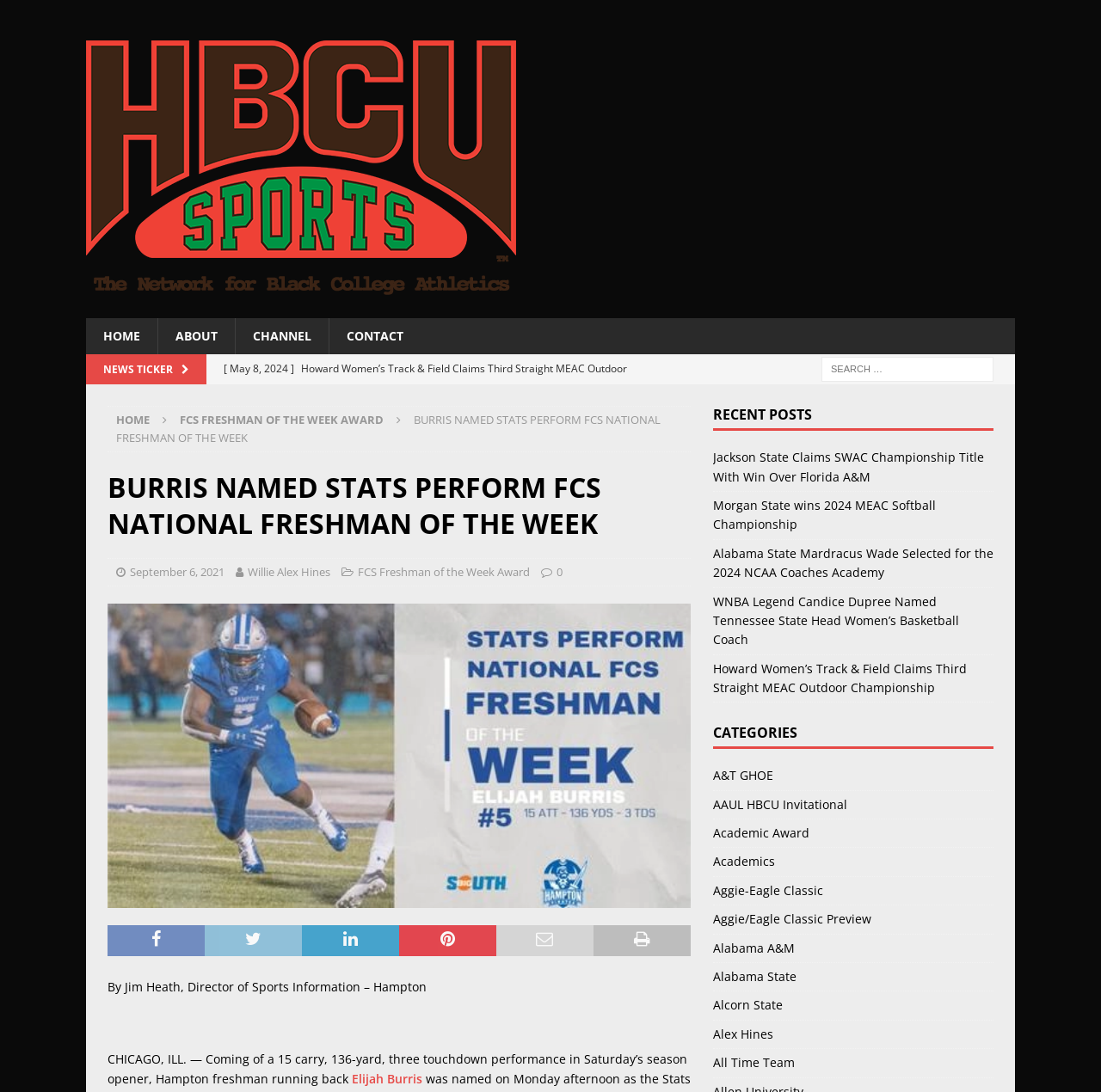Respond with a single word or phrase for the following question: 
How many categories are listed?

13